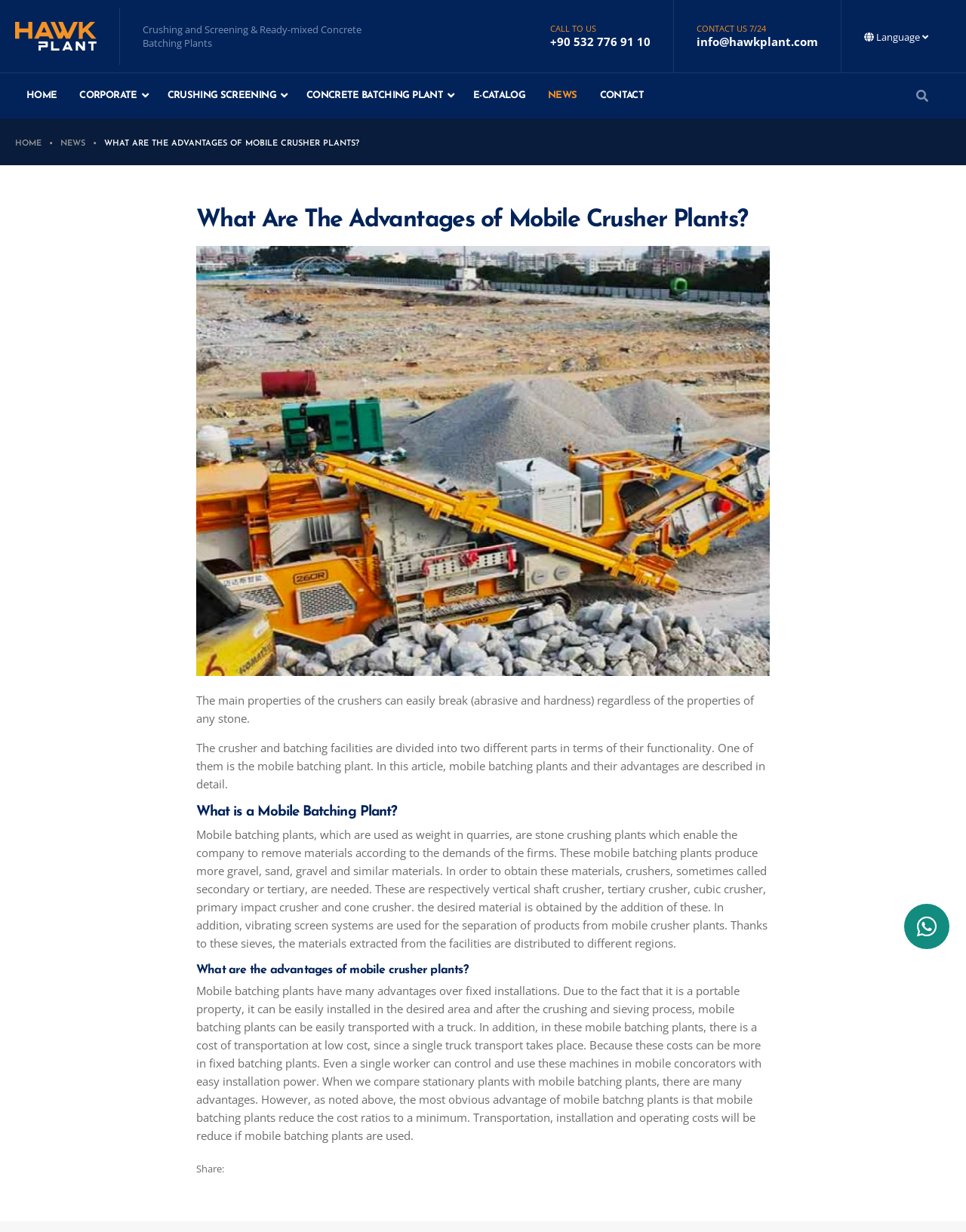Predict the bounding box for the UI component with the following description: "CONTACT US 7/24 info@hawkplant.com".

[0.721, 0.018, 0.847, 0.041]